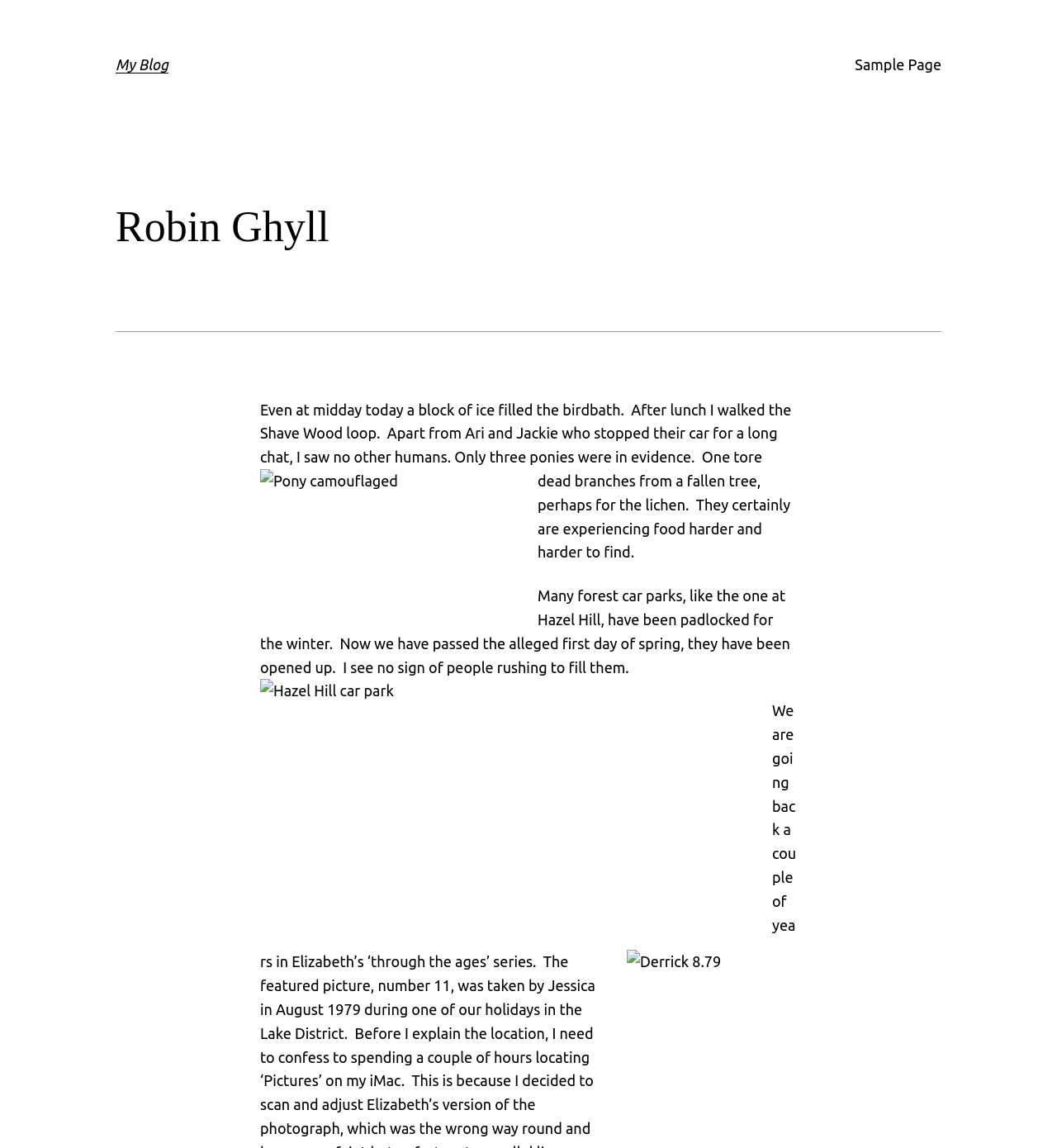Use a single word or phrase to answer the question: 
What is the condition of the birdbath?

Filled with ice